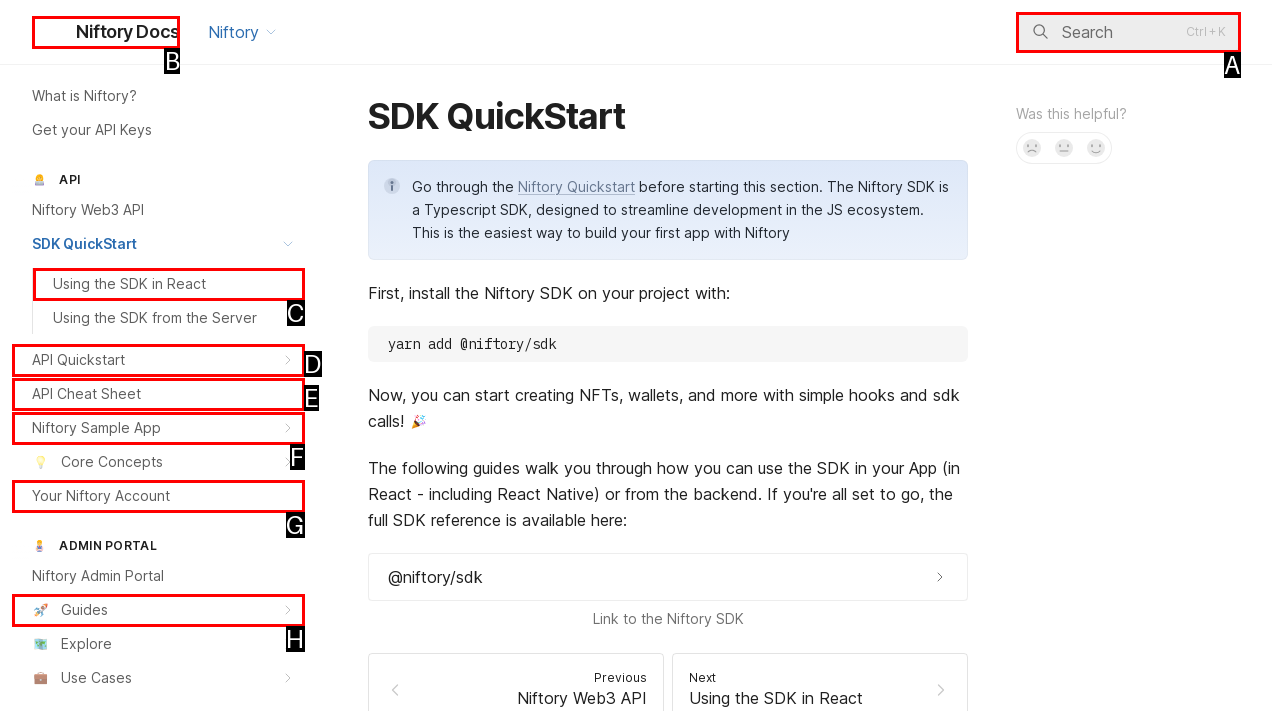Choose the letter that best represents the description: Your Niftory Account. Answer with the letter of the selected choice directly.

G